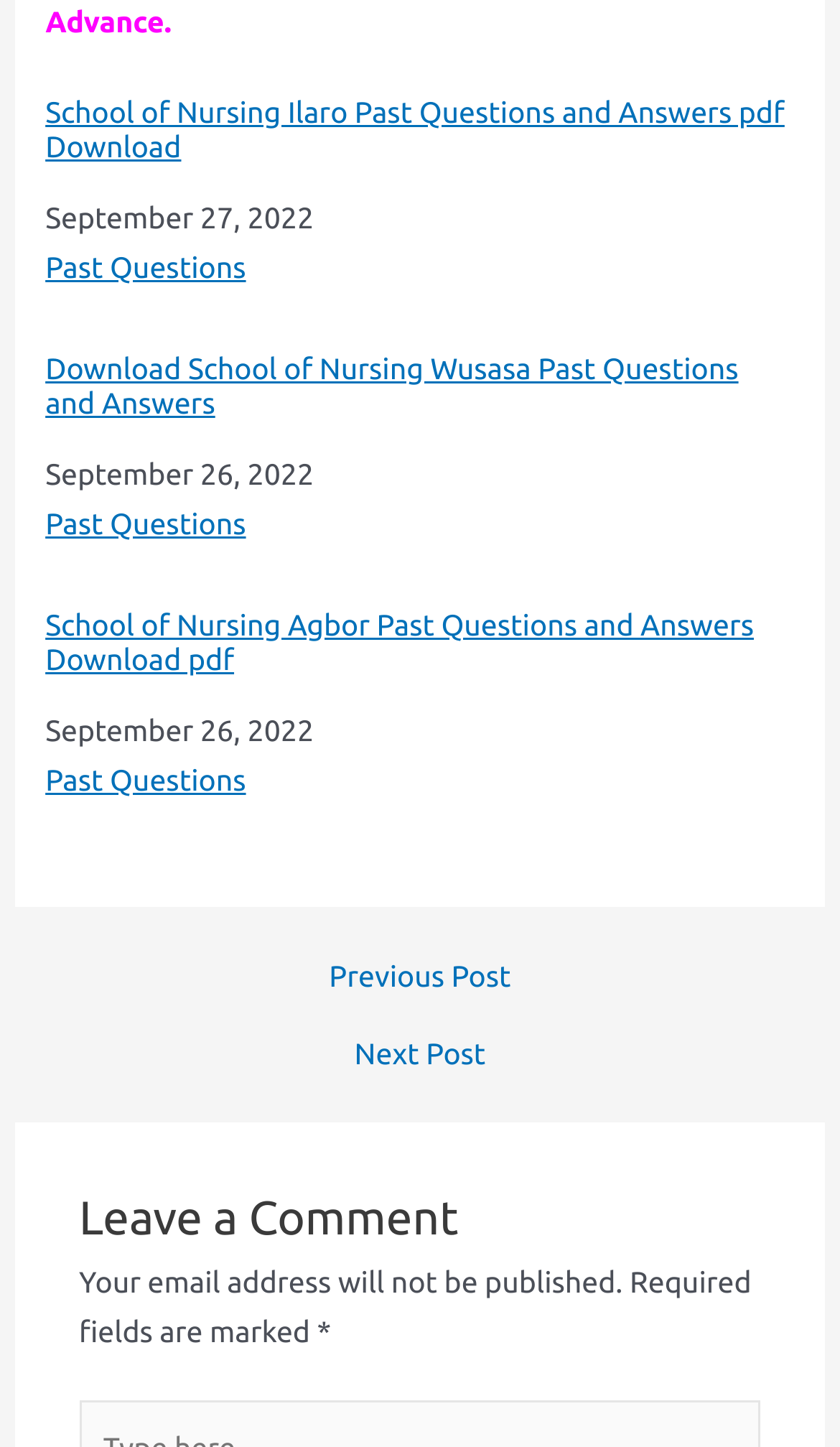Find and provide the bounding box coordinates for the UI element described with: "Past Questions".

[0.054, 0.172, 0.293, 0.196]